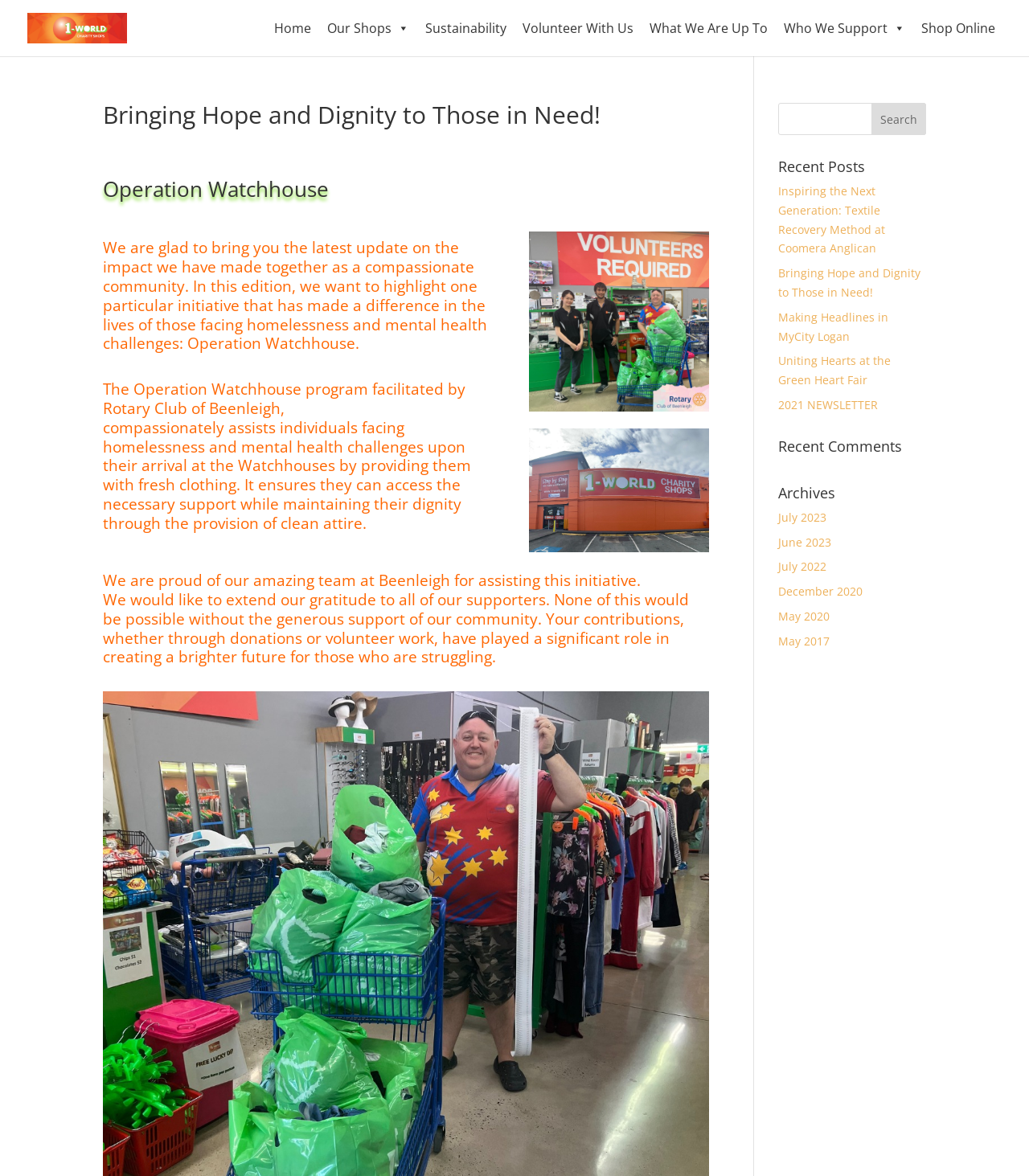Find the bounding box coordinates for the UI element that matches this description: "Industry news".

None